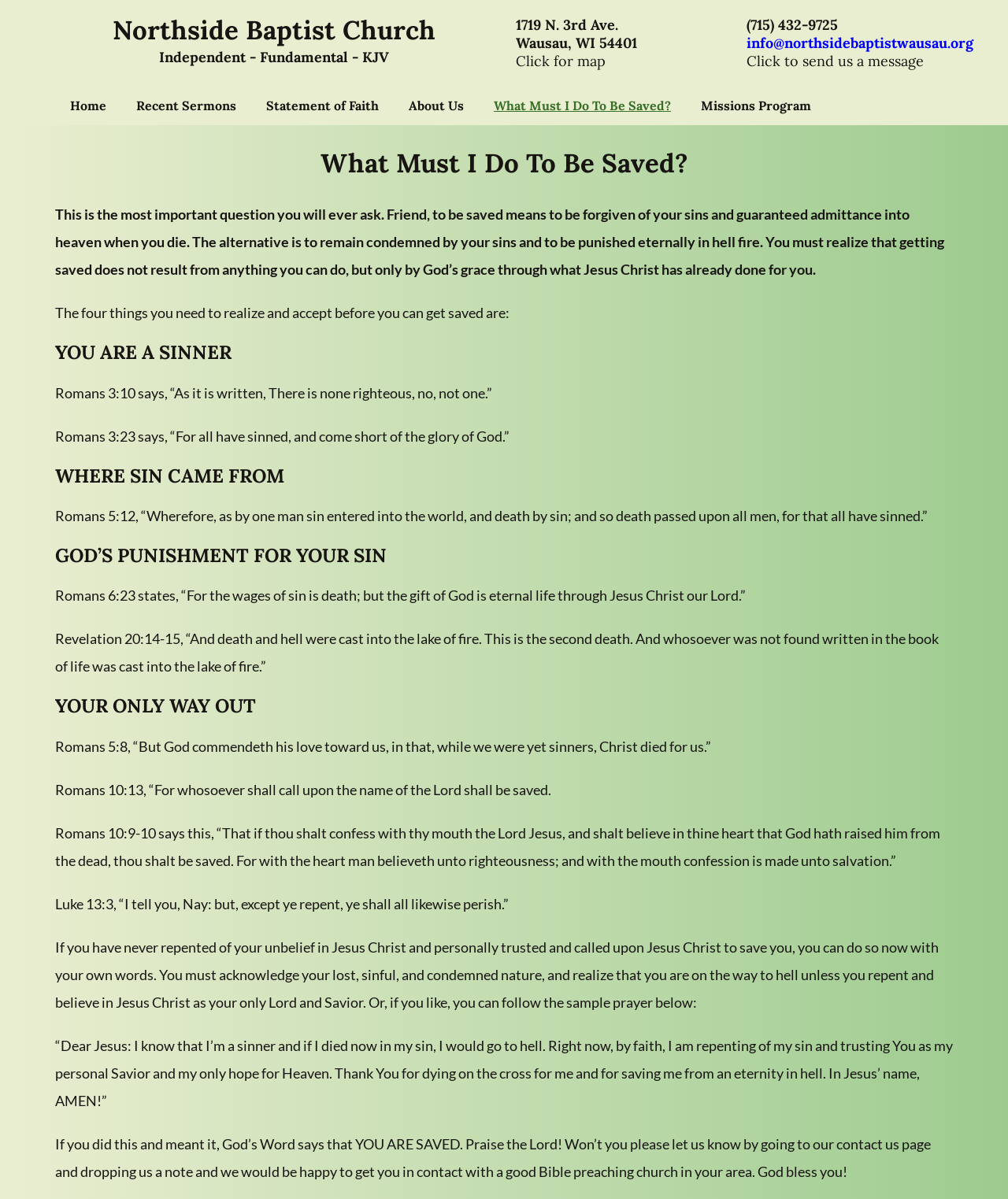Please answer the following question using a single word or phrase: 
What is the address of the church?

1719 N. 3rd Ave. Wausau, WI 54401